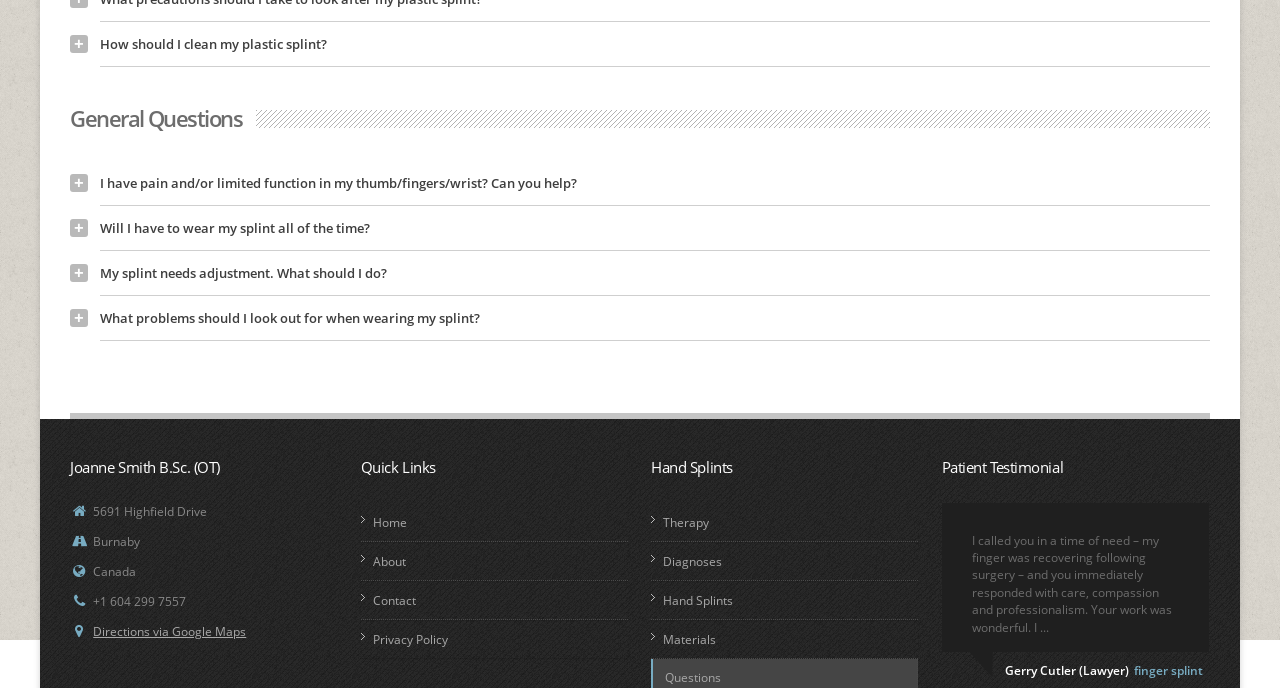Identify the bounding box coordinates for the UI element described as: "Privacy Policy". The coordinates should be provided as four floats between 0 and 1: [left, top, right, bottom].

[0.291, 0.917, 0.35, 0.941]